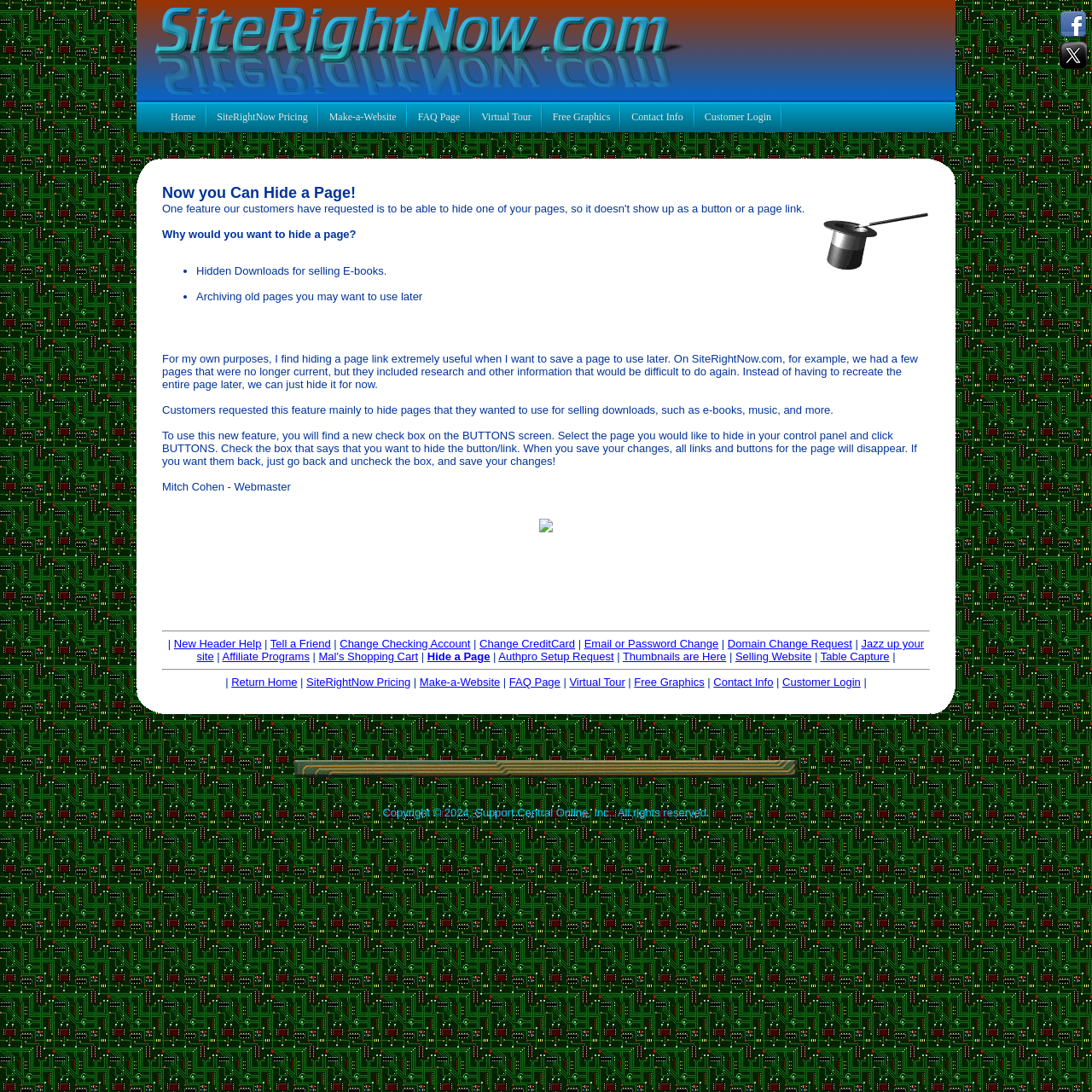Please identify the bounding box coordinates of the clickable area that will fulfill the following instruction: "Click the 'New Header Help' link". The coordinates should be in the format of four float numbers between 0 and 1, i.e., [left, top, right, bottom].

[0.159, 0.584, 0.239, 0.595]